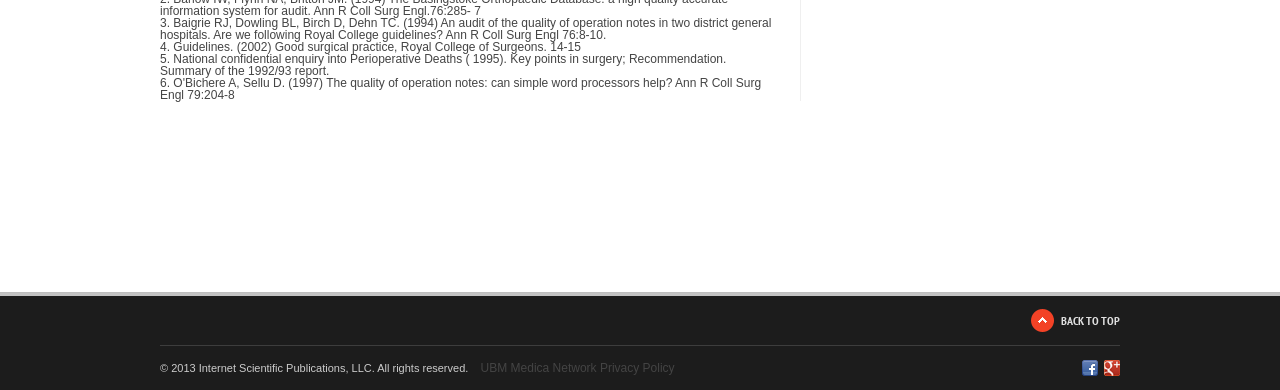From the element description: "UBM Medica Network Privacy Policy", extract the bounding box coordinates of the UI element. The coordinates should be expressed as four float numbers between 0 and 1, in the order [left, top, right, bottom].

[0.375, 0.926, 0.527, 0.962]